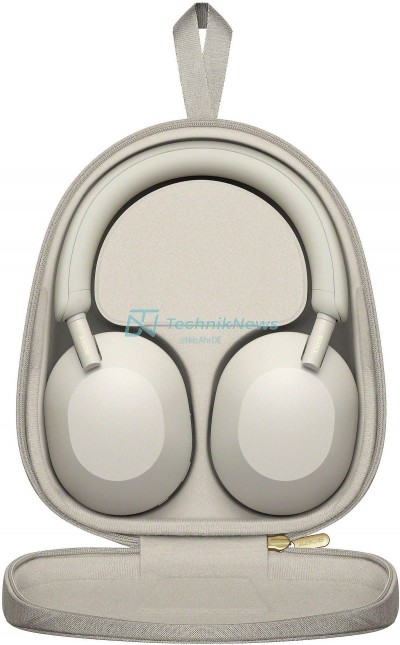Create a detailed narrative for the image.

The image features the Sony WH-1000XM5 headphones elegantly displayed within their protective case. The headphones are showcased in a sleek, minimalist design, characterized by their smooth contours and soft, muted beige color. This new iteration of Sony's renowned wireless headphones is designed to provide an impressive up to 40 hours of non-stop playback with active noise cancellation (ANC) enabled, marking a significant improvement from the previous model, the XM4. The charging time for these headphones has also been updated, now requiring 3.5 hours for a full charge. The accompanying case not only enhances portability but also adds to the overall aesthetic appeal, ensuring that these headphones remain both functional and stylish.